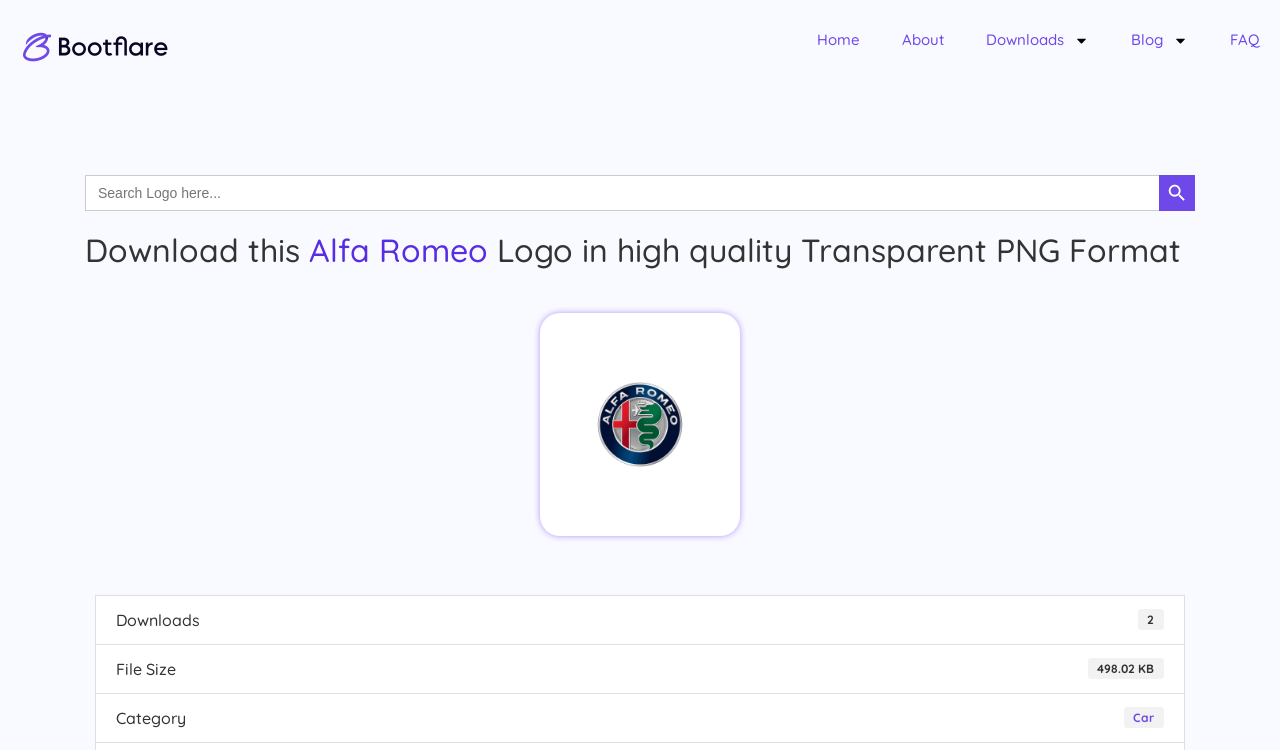Please locate the bounding box coordinates of the element that needs to be clicked to achieve the following instruction: "Search for logos". The coordinates should be four float numbers between 0 and 1, i.e., [left, top, right, bottom].

[0.066, 0.233, 0.934, 0.281]